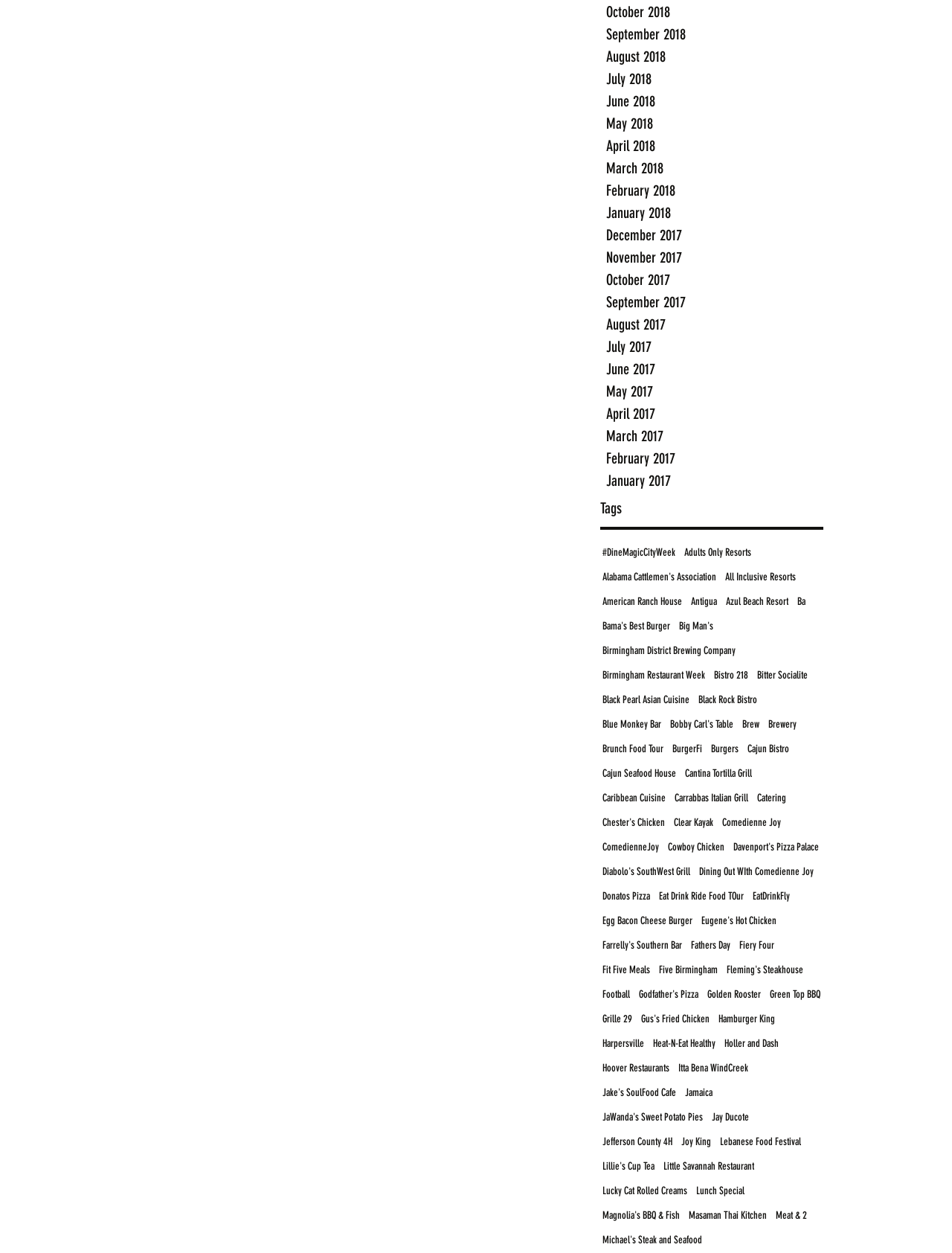Please identify the bounding box coordinates of the area I need to click to accomplish the following instruction: "View tags".

[0.623, 0.428, 0.862, 0.996]